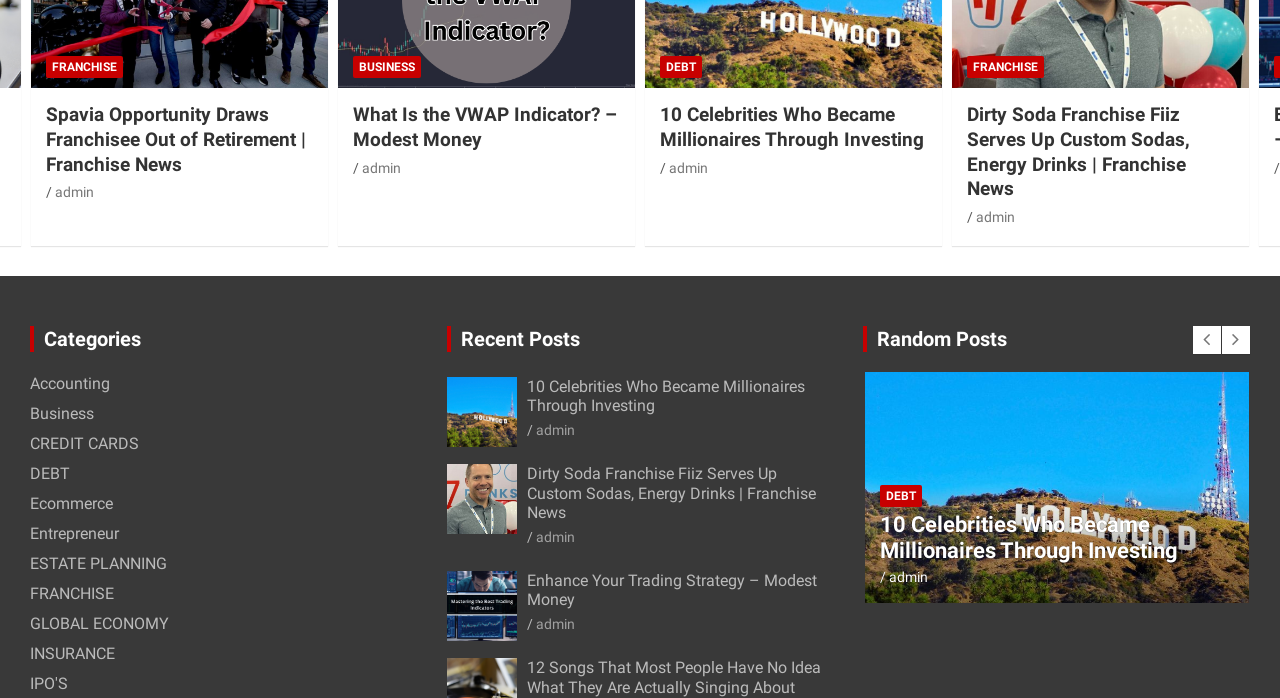Provide the bounding box coordinates of the HTML element this sentence describes: "INSURANCE". The bounding box coordinates consist of four float numbers between 0 and 1, i.e., [left, top, right, bottom].

[0.023, 0.923, 0.09, 0.95]